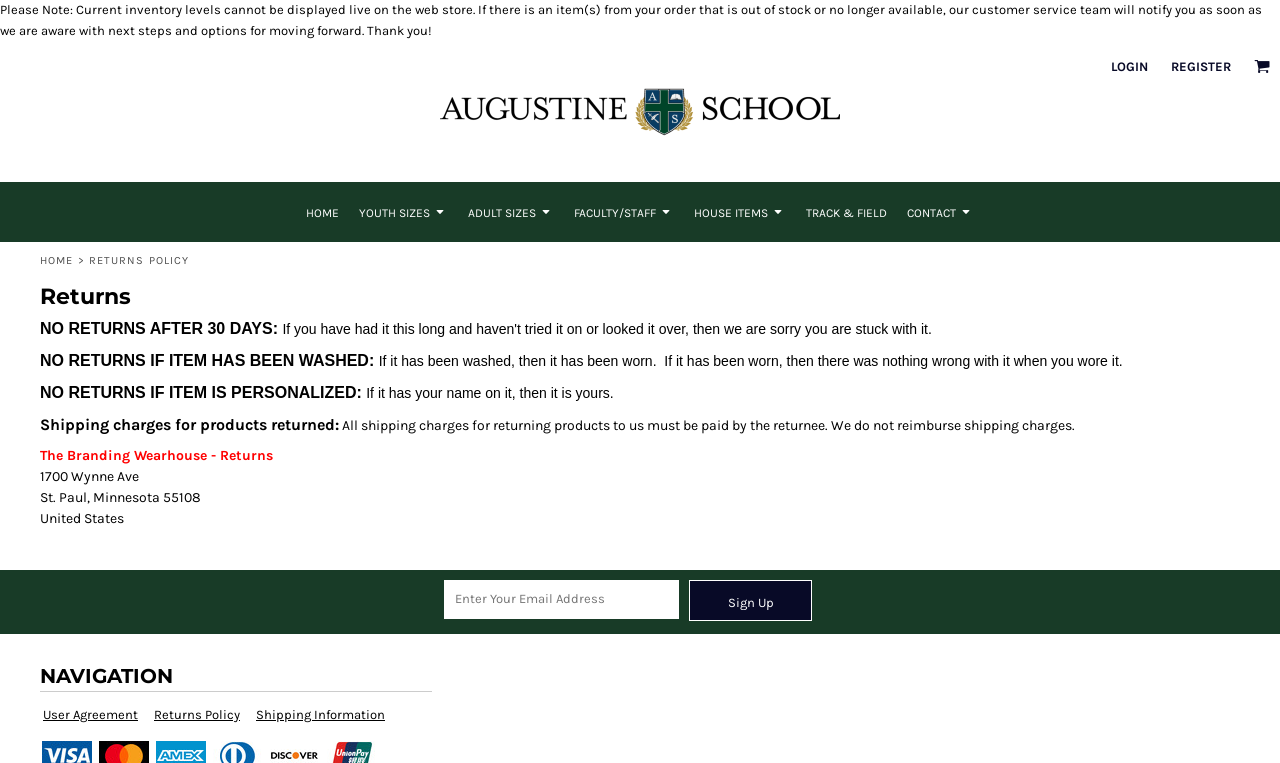What is the condition for not returning an item if it has been personalized?
Could you answer the question with a detailed and thorough explanation?

I found the answer by reading the static text element that says 'If it has your name on it, then it is yours.' which implies that if an item has been personalized with someone's name, it cannot be returned.